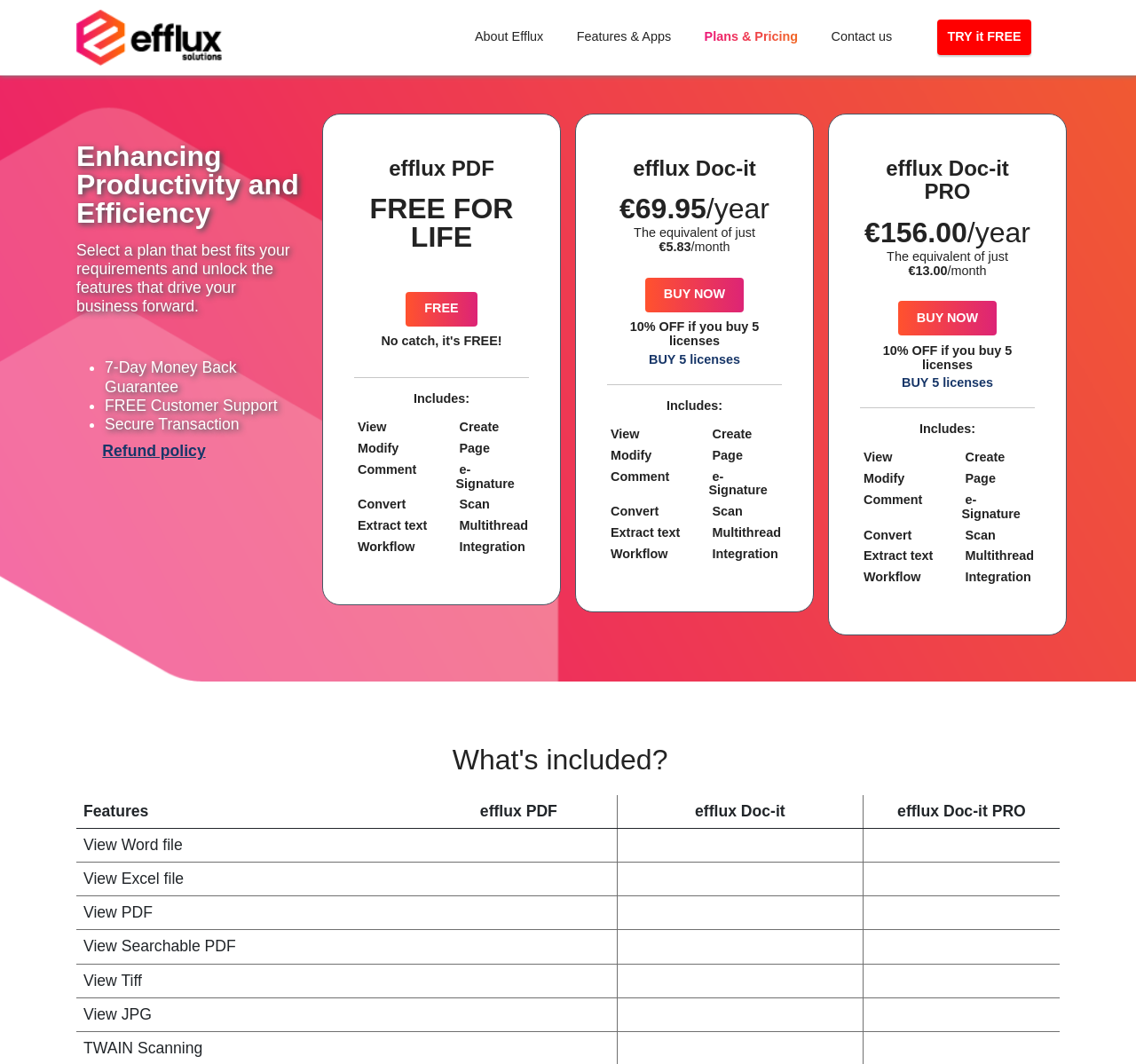From the webpage screenshot, predict the bounding box of the UI element that matches this description: "FREE".

[0.357, 0.274, 0.42, 0.307]